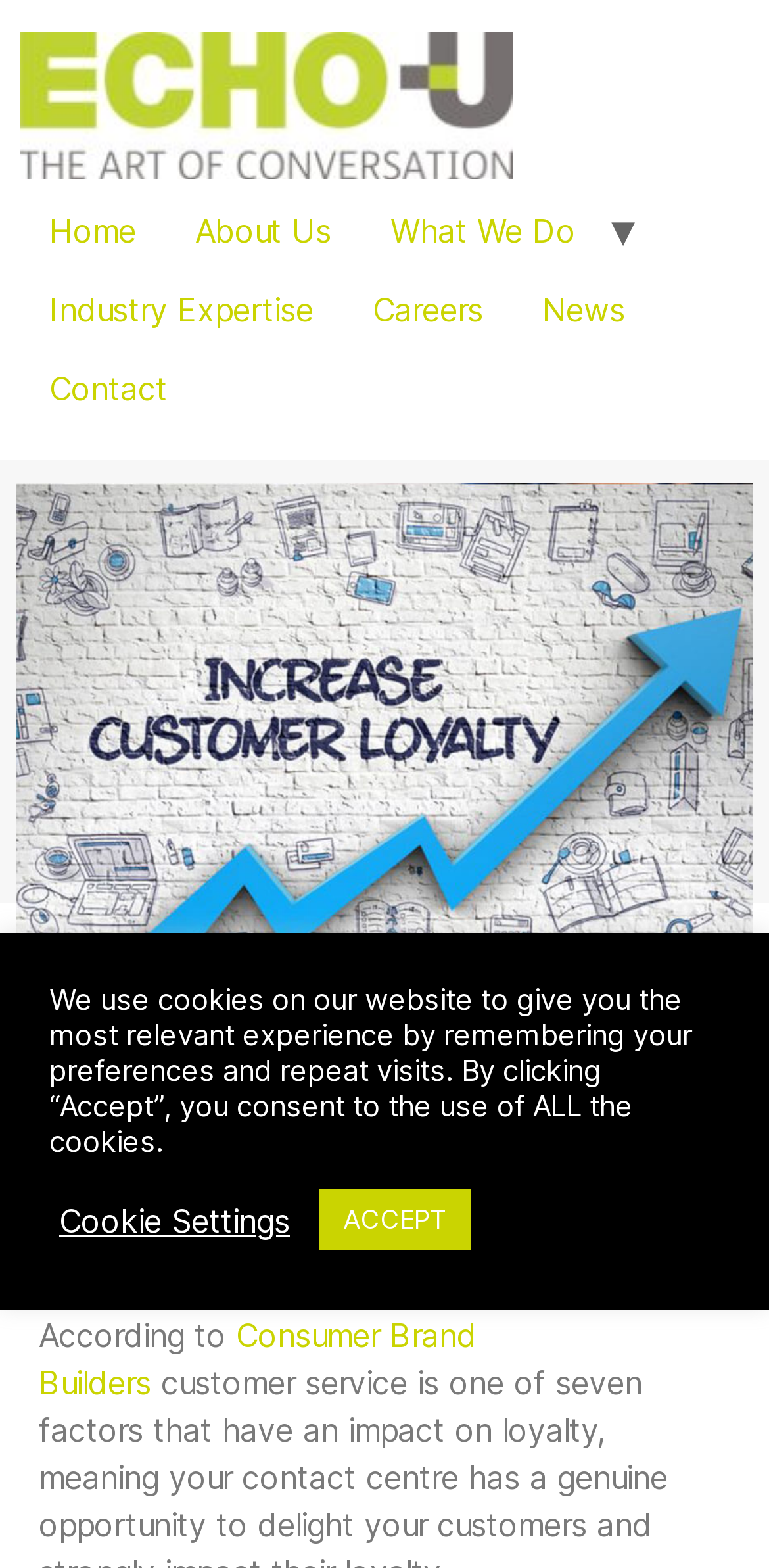Determine the bounding box of the UI component based on this description: "News". The bounding box coordinates should be four float values between 0 and 1, i.e., [left, top, right, bottom].

[0.667, 0.172, 0.851, 0.223]